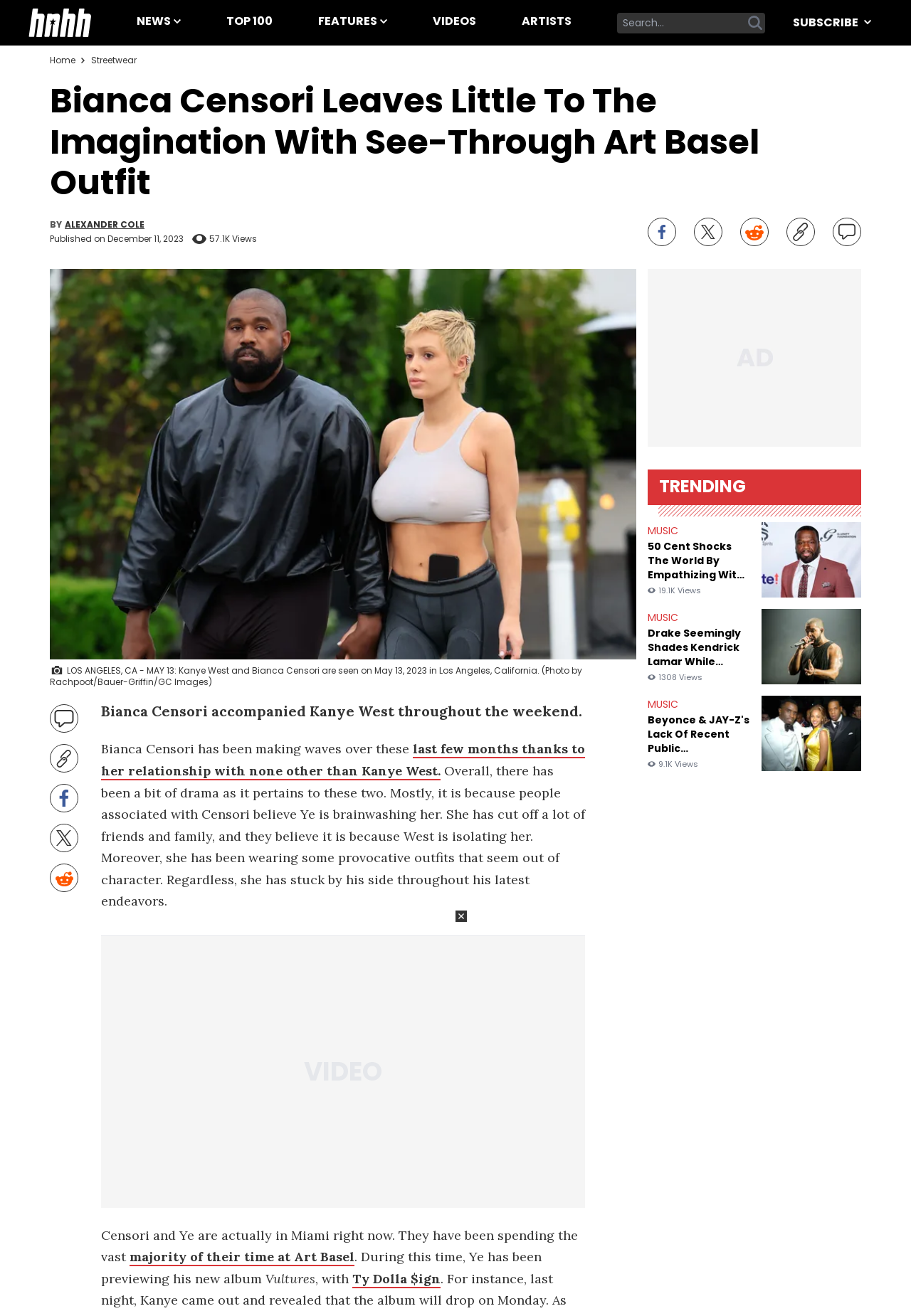Identify the bounding box coordinates of the region that should be clicked to execute the following instruction: "open search form".

None